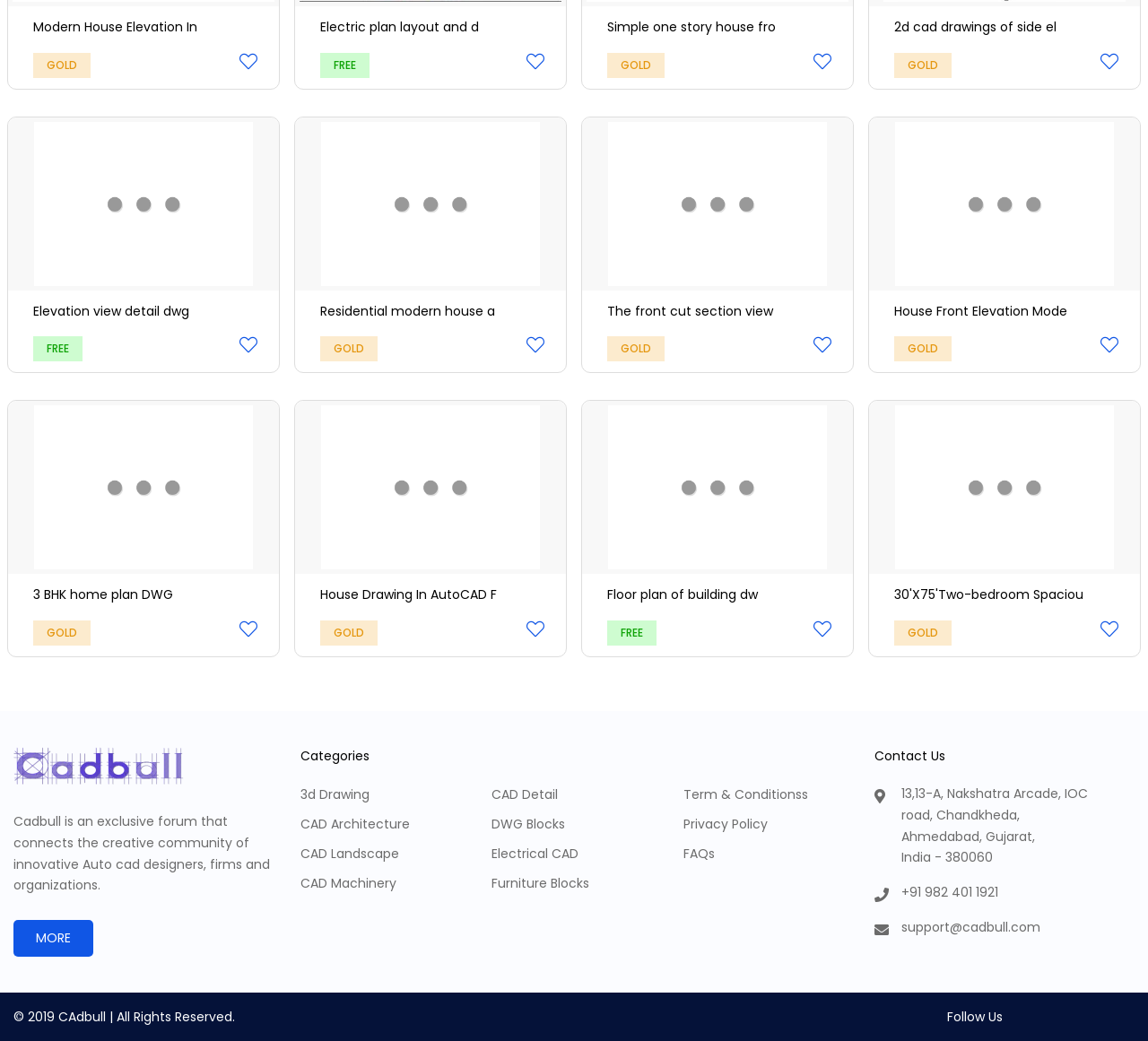Give a concise answer of one word or phrase to the question: 
What is the address of Cadbull?

13,13-A, Nakshatra Arcade, IOC road, Chandkheda, Ahmedabad, Gujarat, India - 380060